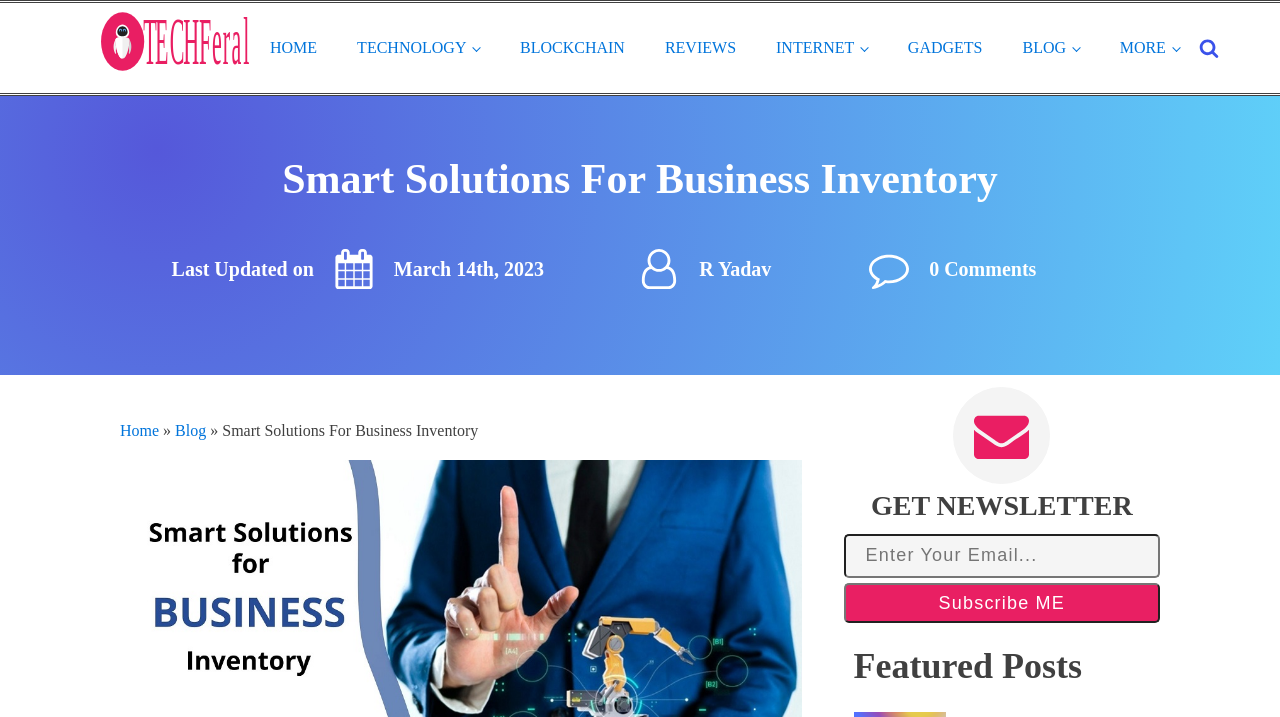Could you determine the bounding box coordinates of the clickable element to complete the instruction: "view featured posts"? Provide the coordinates as four float numbers between 0 and 1, i.e., [left, top, right, bottom].

[0.659, 0.89, 0.845, 0.97]